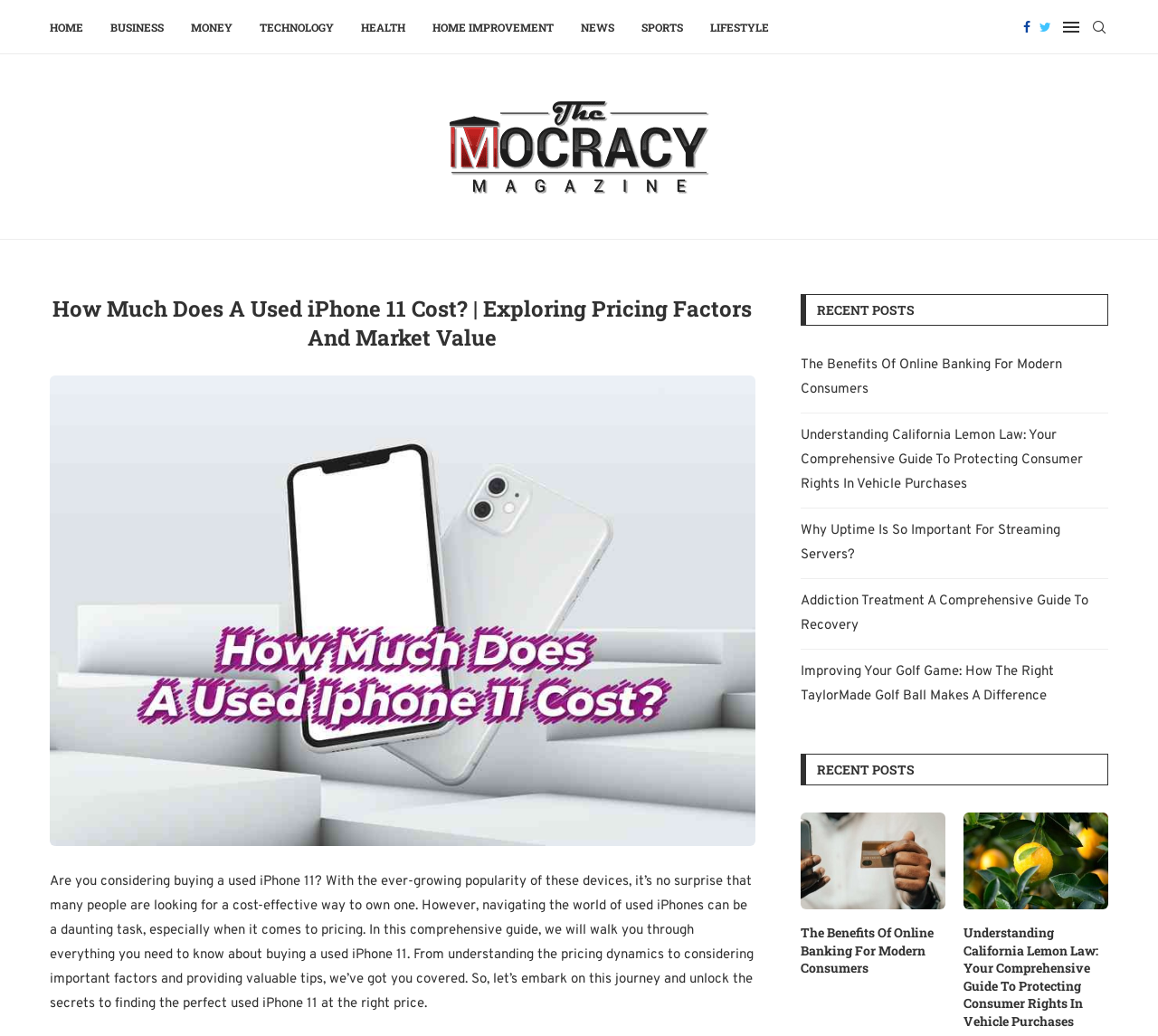Based on the element description: "Money", identify the UI element and provide its bounding box coordinates. Use four float numbers between 0 and 1, [left, top, right, bottom].

[0.165, 0.001, 0.201, 0.052]